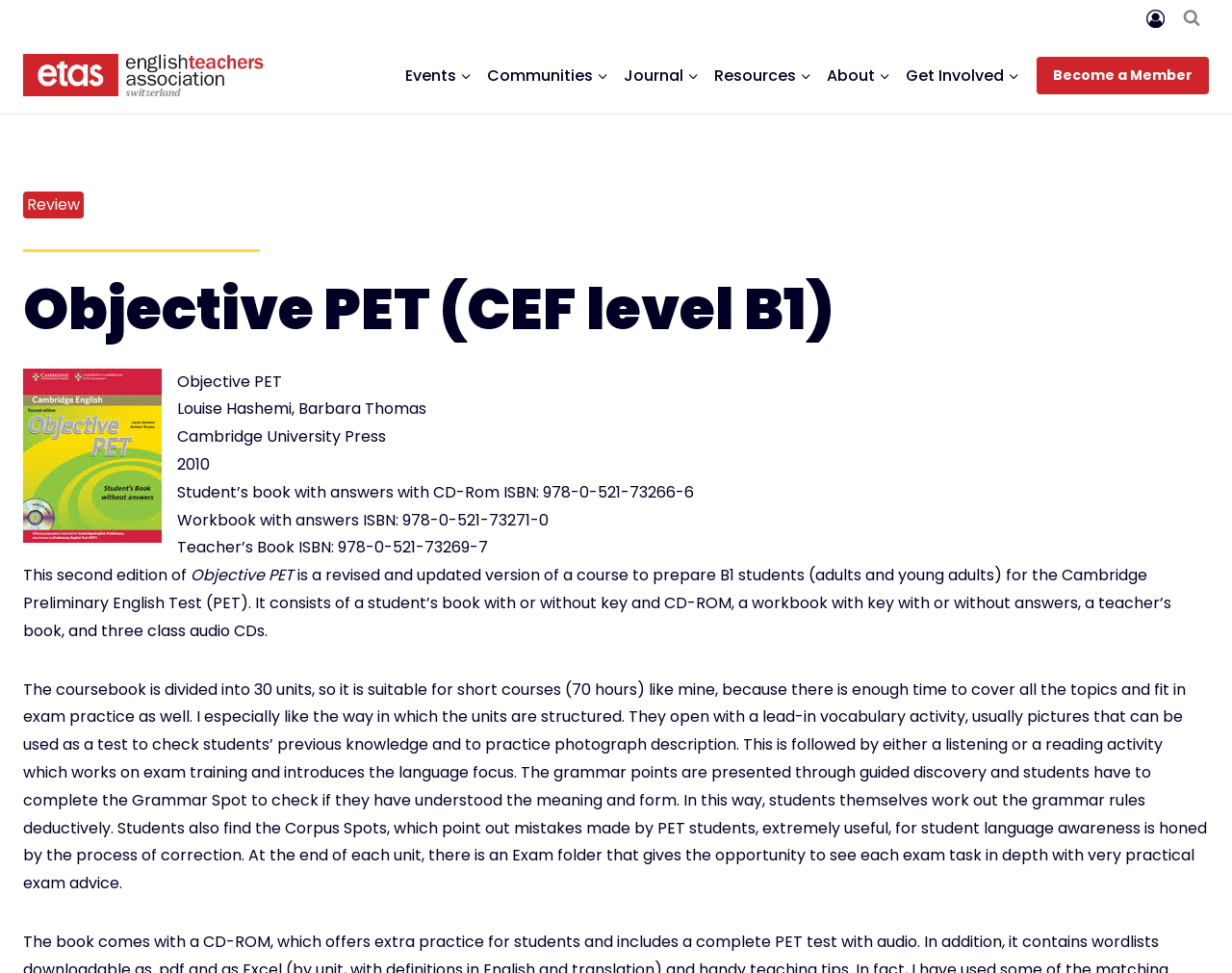Can you show the bounding box coordinates of the region to click on to complete the task described in the instruction: "Become a Member"?

[0.842, 0.058, 0.981, 0.097]